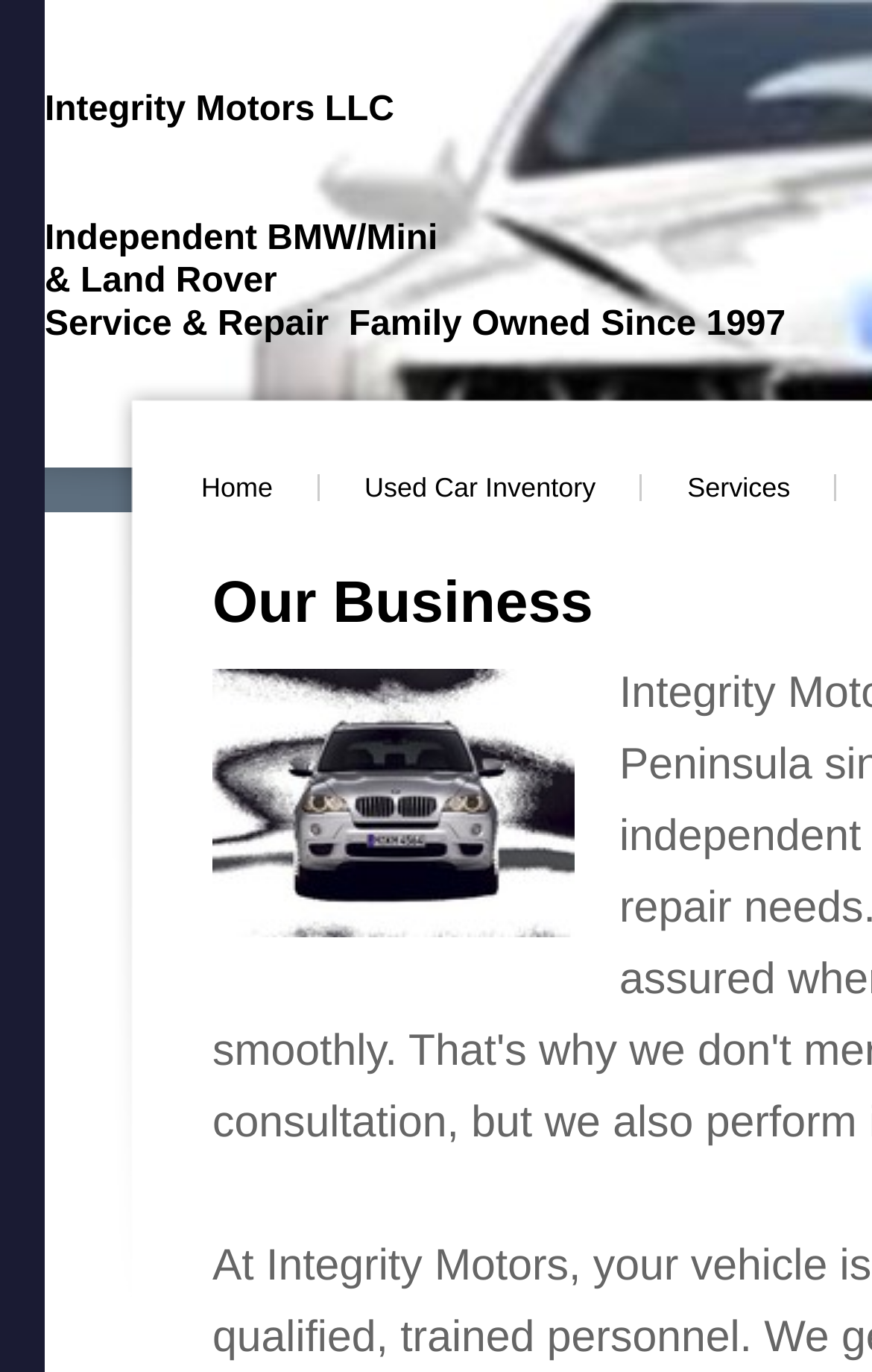Locate the bounding box coordinates for the element described below: "Services". The coordinates must be four float values between 0 and 1, formatted as [left, top, right, bottom].

[0.737, 0.346, 0.96, 0.365]